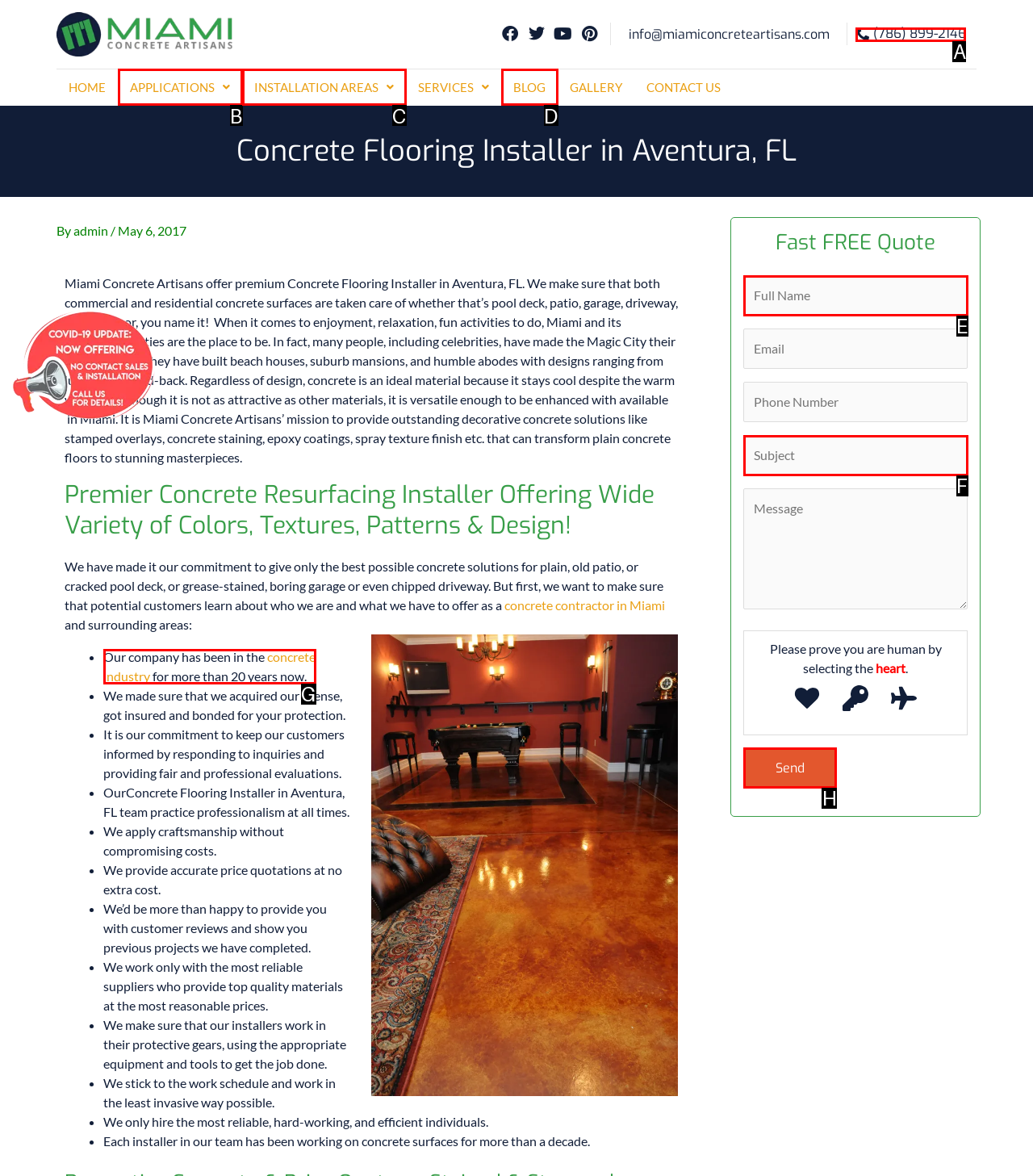Tell me the letter of the correct UI element to click for this instruction: Click on the Send button. Answer with the letter only.

H